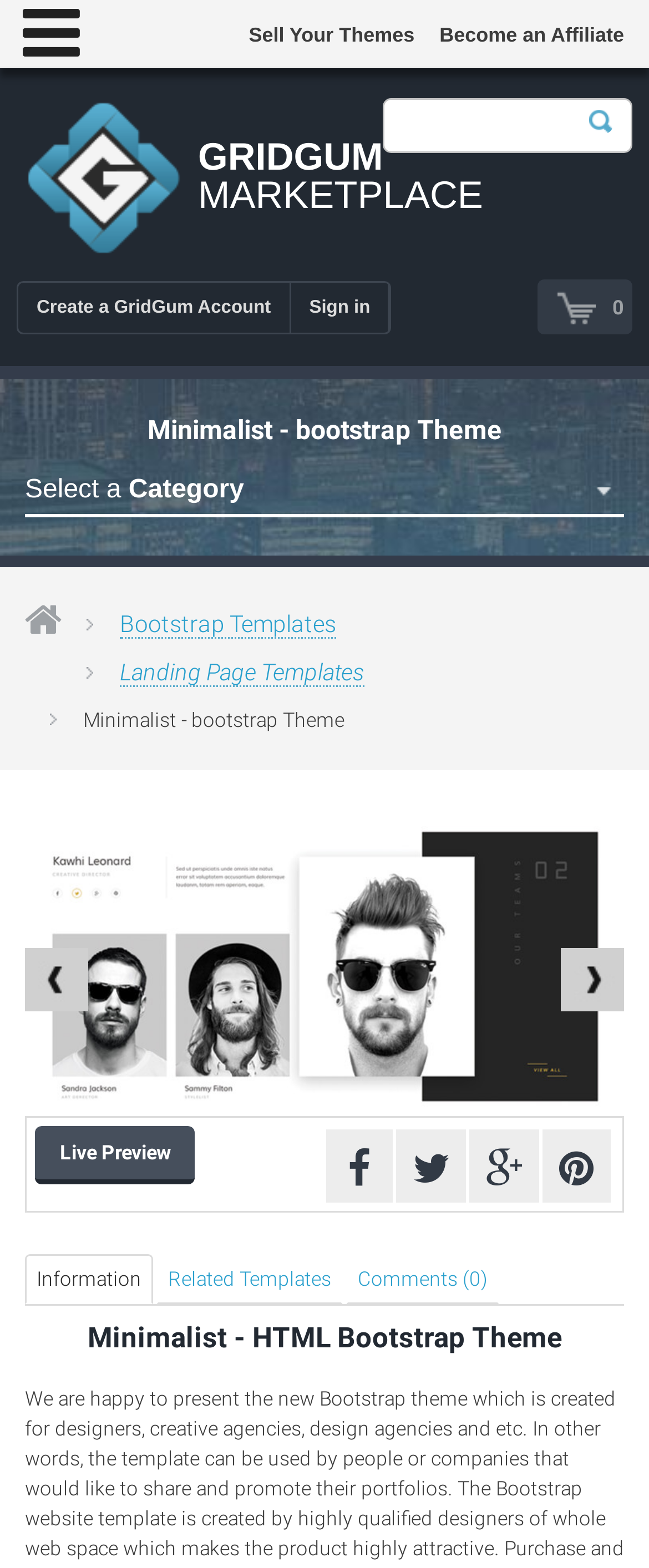How many related templates are there?
Examine the image closely and answer the question with as much detail as possible.

The webpage does not specify the exact number of related templates, but it does have a section titled 'Related Templates'.